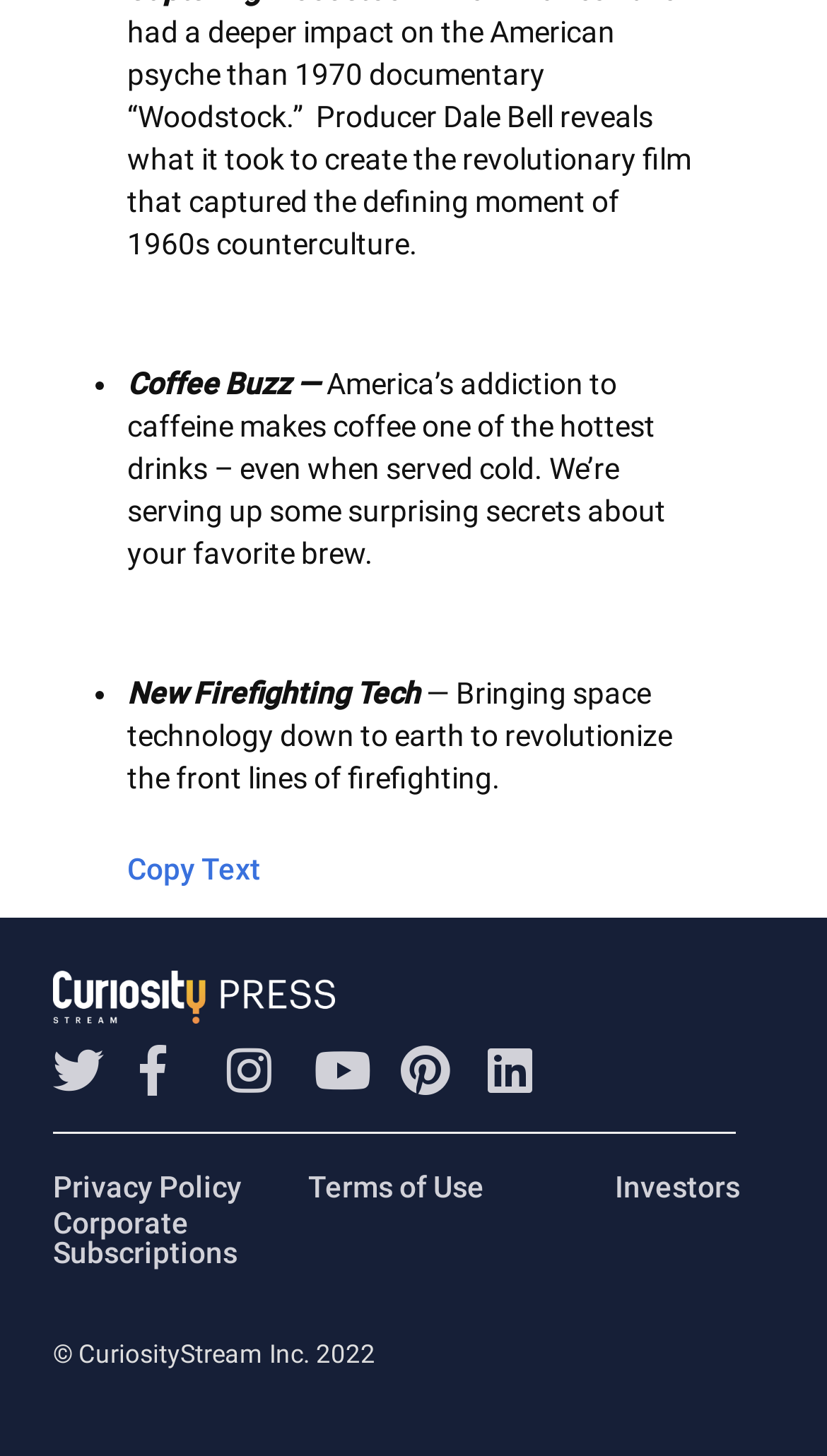Analyze the image and deliver a detailed answer to the question: What is the first topic discussed on the webpage?

The first topic discussed on the webpage is 'Coffee Buzz' which is indicated by the StaticText element 'Coffee Buzz —' with bounding box coordinates [0.154, 0.252, 0.395, 0.275].